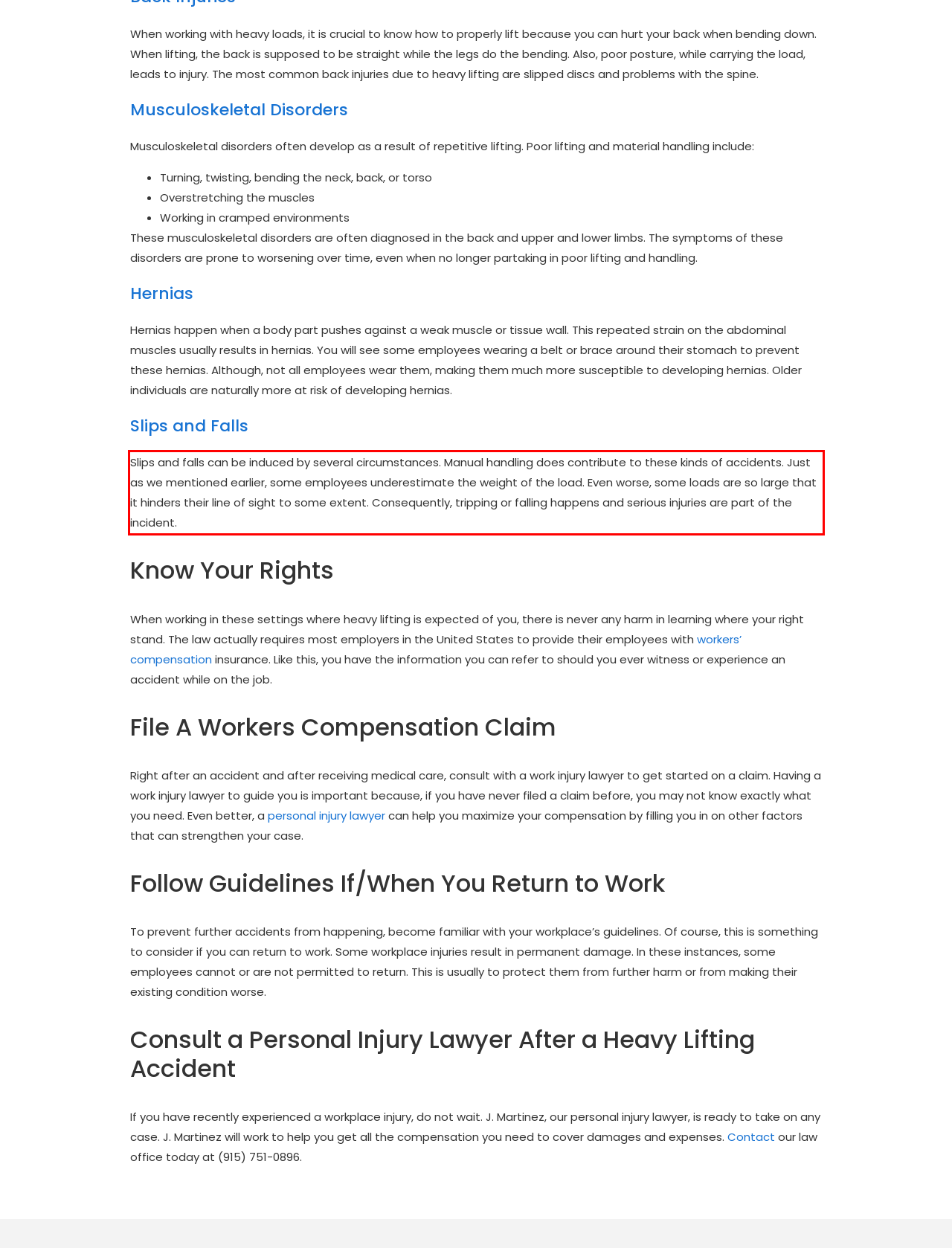There is a UI element on the webpage screenshot marked by a red bounding box. Extract and generate the text content from within this red box.

Slips and falls can be induced by several circumstances. Manual handling does contribute to these kinds of accidents. Just as we mentioned earlier, some employees underestimate the weight of the load. Even worse, some loads are so large that it hinders their line of sight to some extent. Consequently, tripping or falling happens and serious injuries are part of the incident.